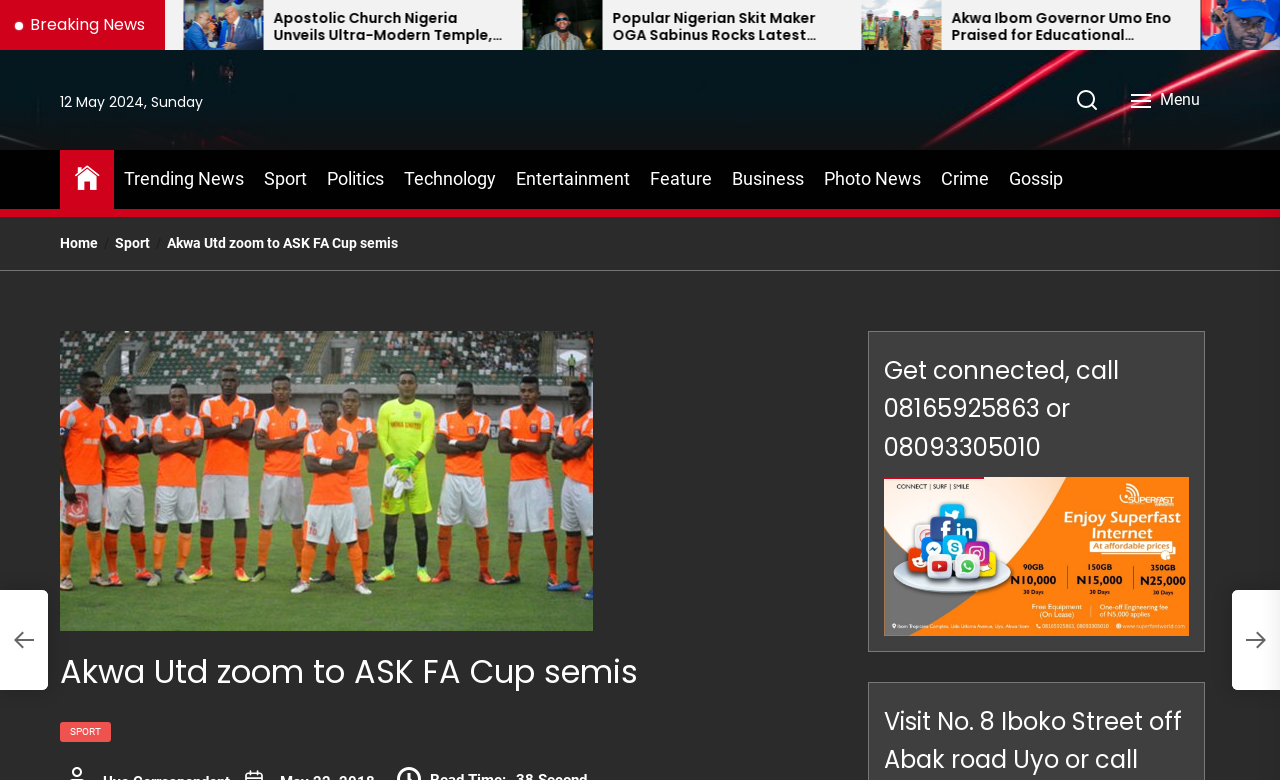How many categories are listed in the navigation menu?
Utilize the information in the image to give a detailed answer to the question.

I counted the number of categories listed in the navigation menu, which includes 'Trending News', 'Sport', 'Politics', 'Technology', 'Entertainment', 'Feature', 'Business', 'Photo News', 'Crime', 'Gossip', and found that there are 11 categories in total.